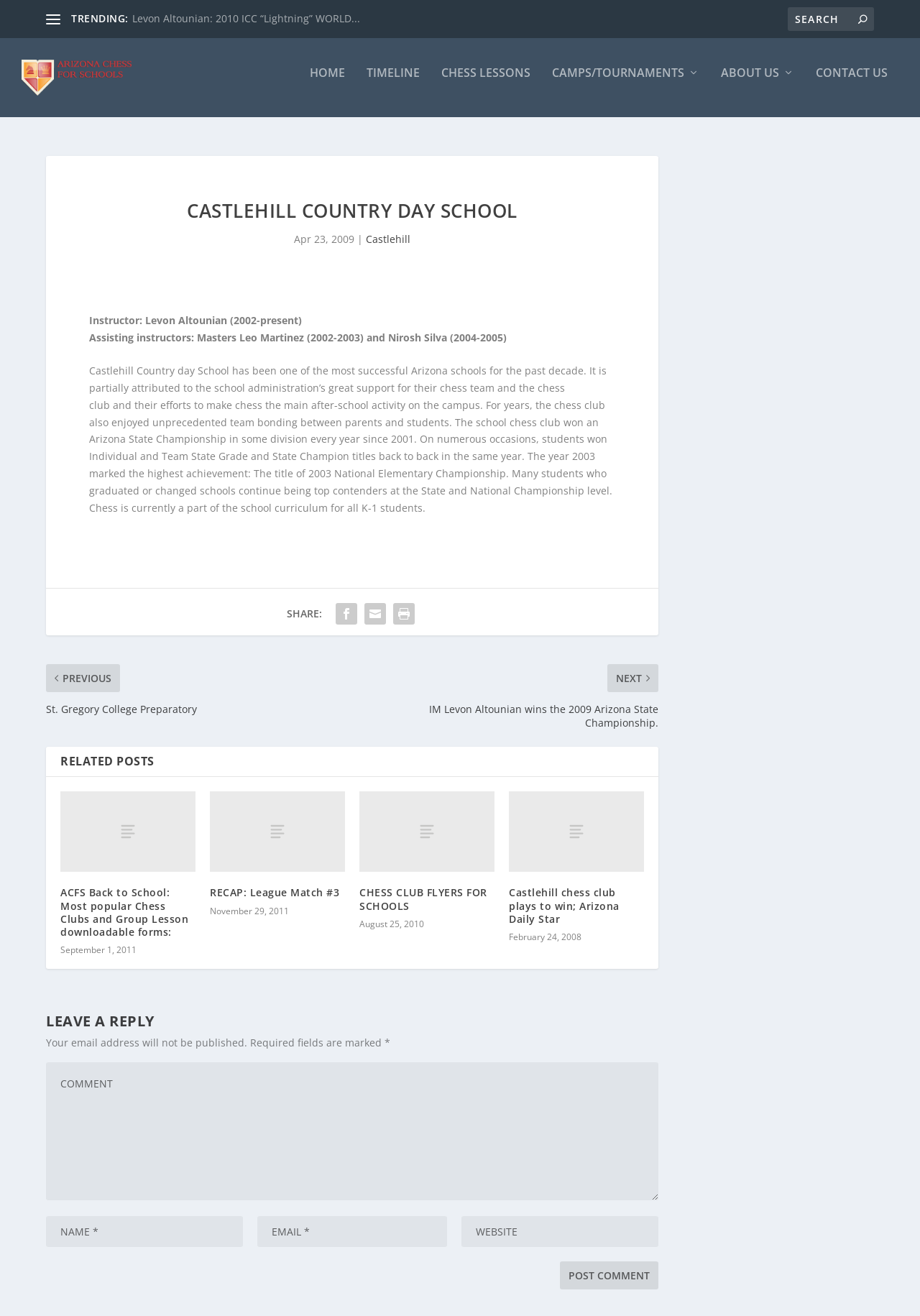What is the name of the school?
Can you give a detailed and elaborate answer to the question?

I found the answer by looking at the heading 'CASTLEHILL COUNTRY DAY SCHOOL' inside the article element, which suggests that it is the name of the school.